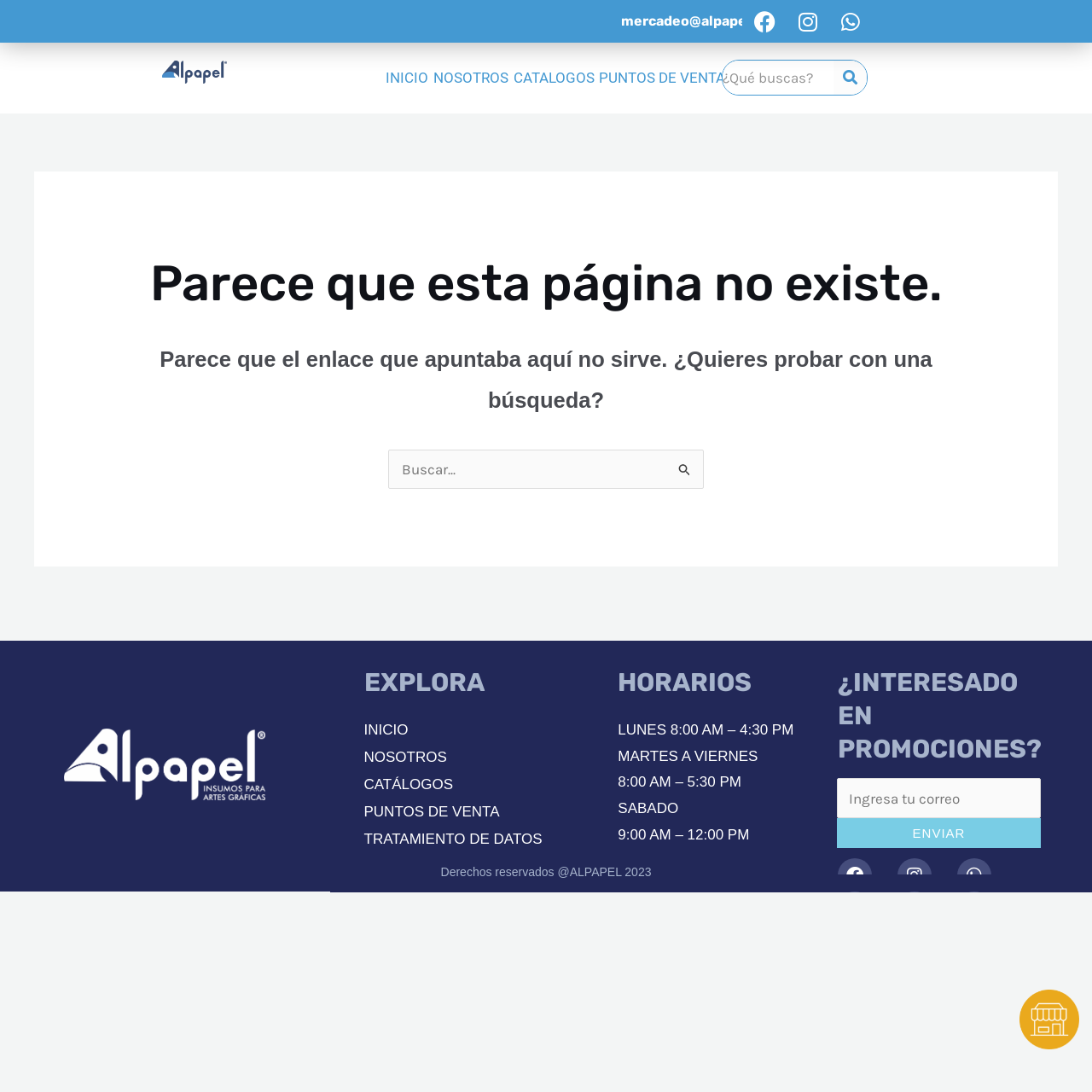What is the call-to-action for promotions?
Please answer the question with as much detail as possible using the screenshot.

The webpage provides a text input field labeled 'Ingresa tu correo' which means 'Enter your email' in English, allowing users to enter their email address to receive promotions or newsletters.